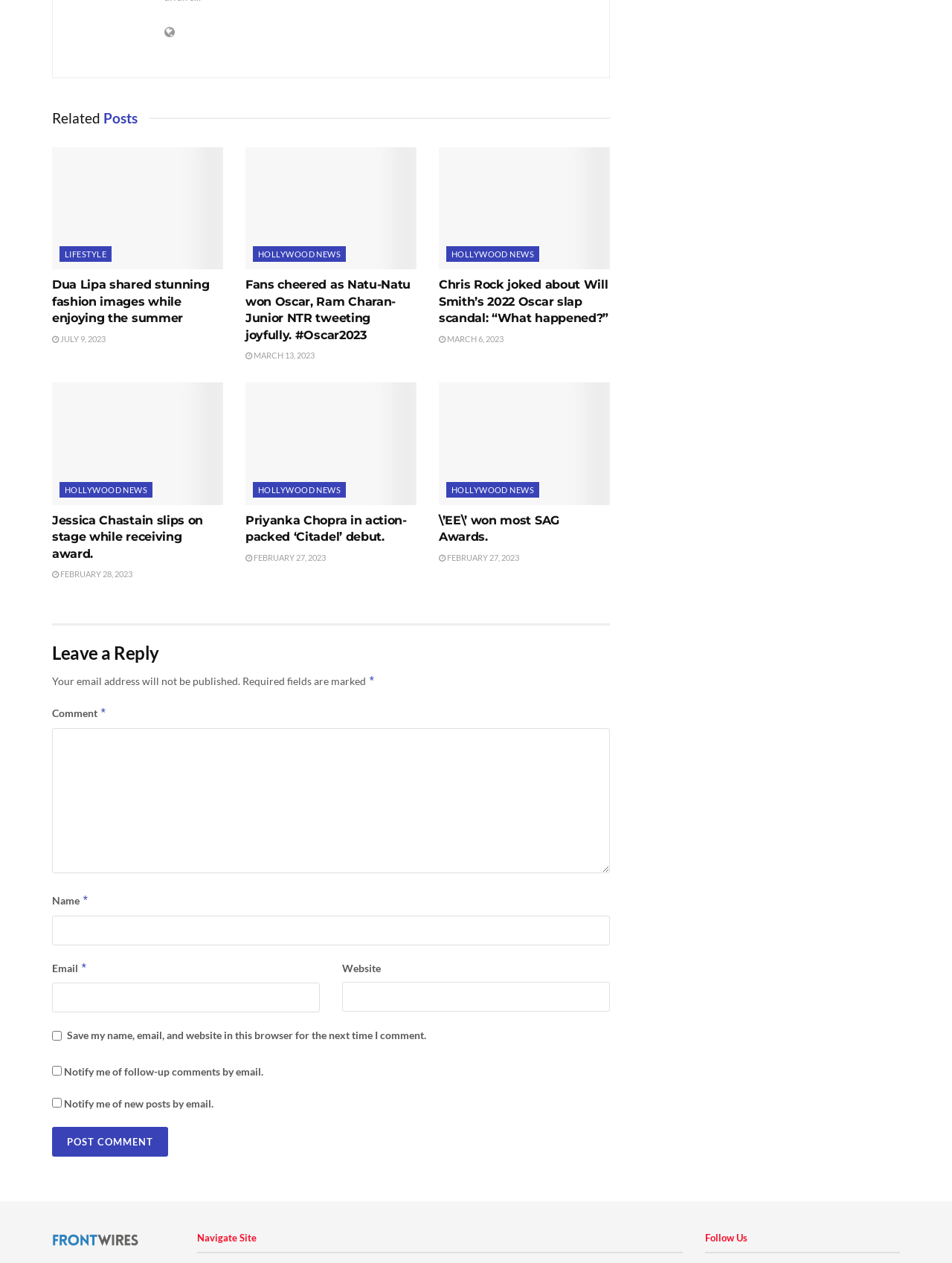Given the description "\’EE\’ won most SAG Awards.", provide the bounding box coordinates of the corresponding UI element.

[0.461, 0.406, 0.587, 0.431]